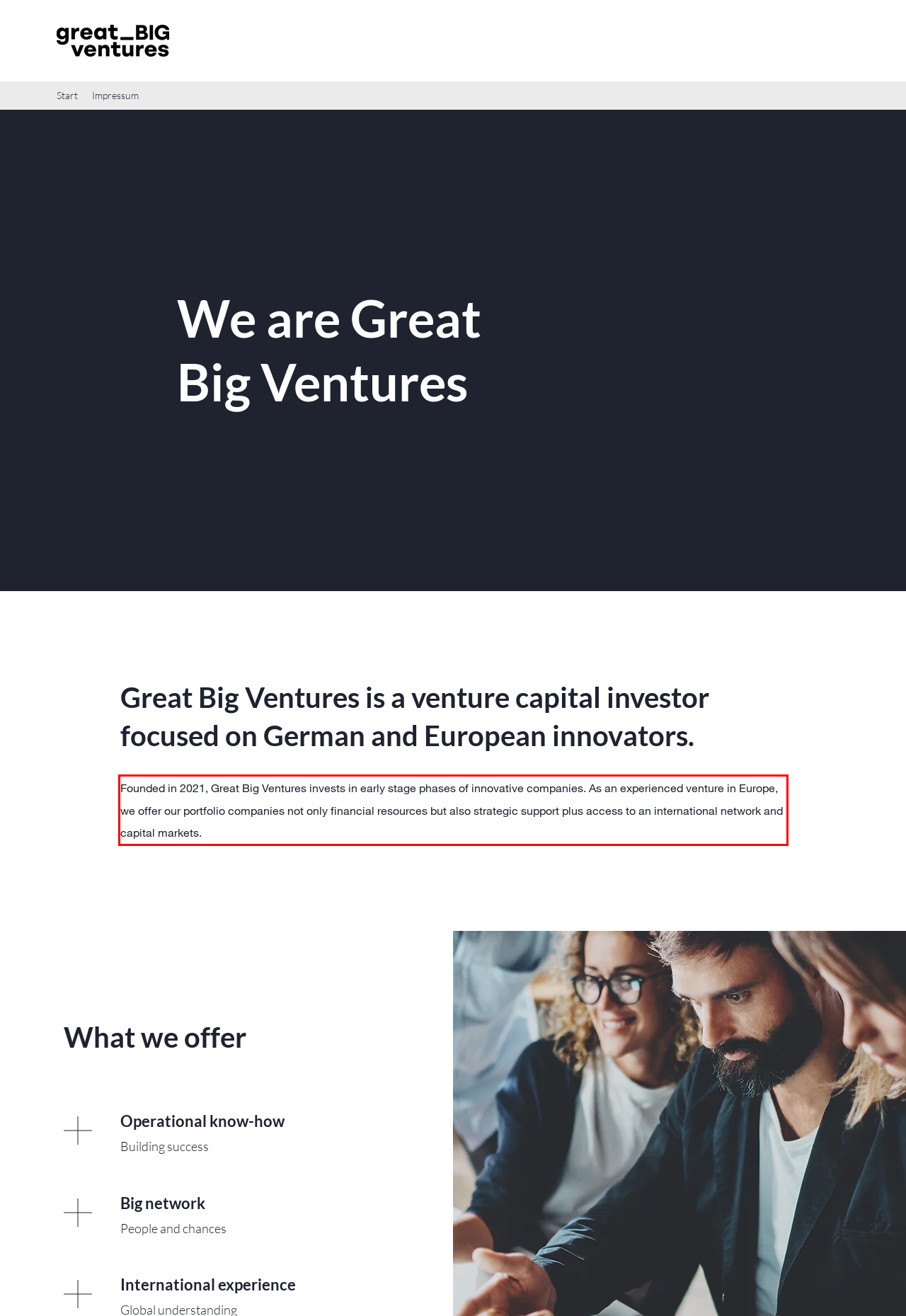Please analyze the provided webpage screenshot and perform OCR to extract the text content from the red rectangle bounding box.

Founded in 2021, Great Big Ventures invests in early stage phases of innovative companies. As an experienced venture in Europe, we offer our portfolio companies not only financial resources but also strategic support plus access to an international network and capital markets.